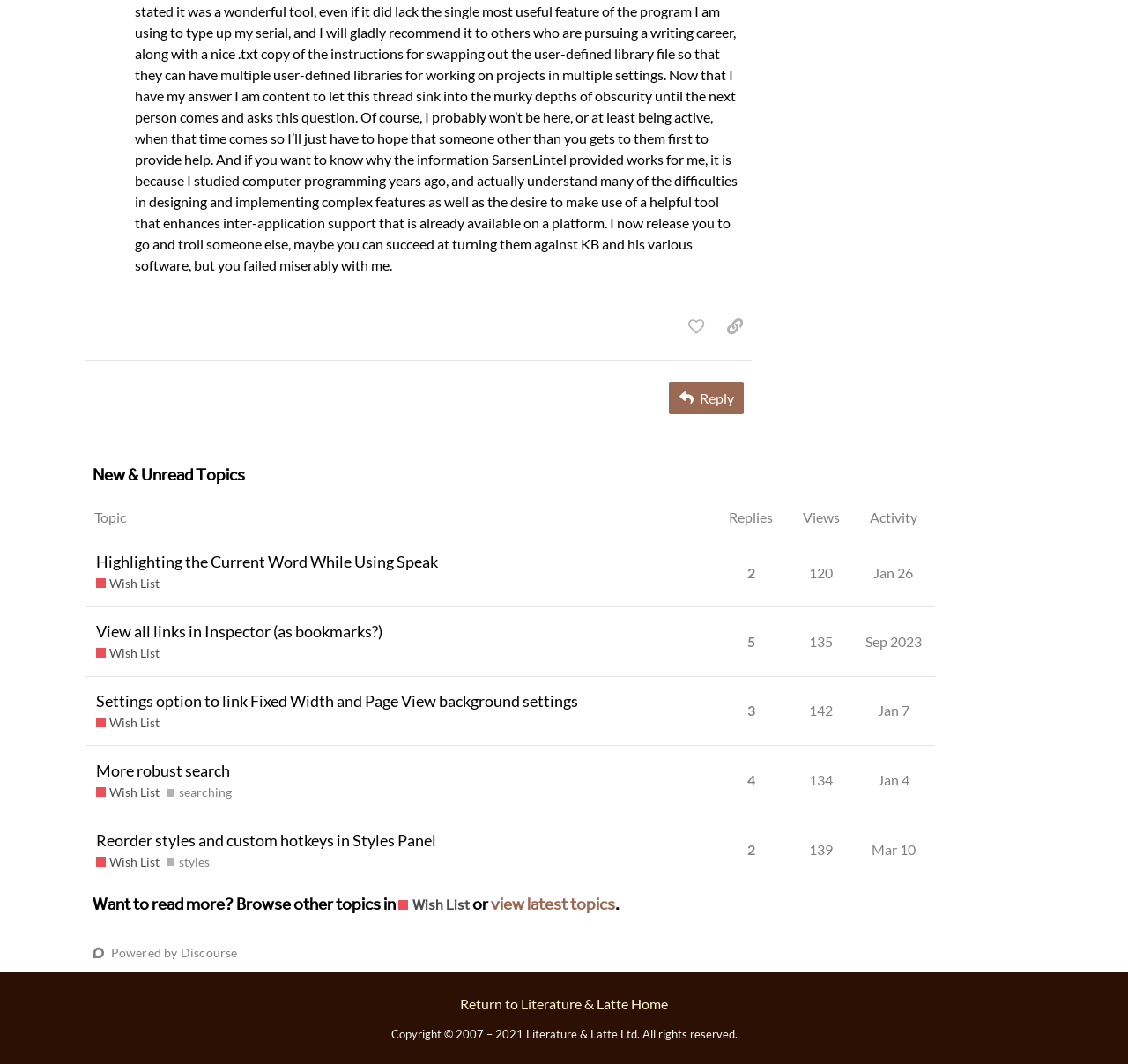Locate the bounding box coordinates of the area where you should click to accomplish the instruction: "Copy a link to this post to clipboard".

[0.637, 0.293, 0.667, 0.321]